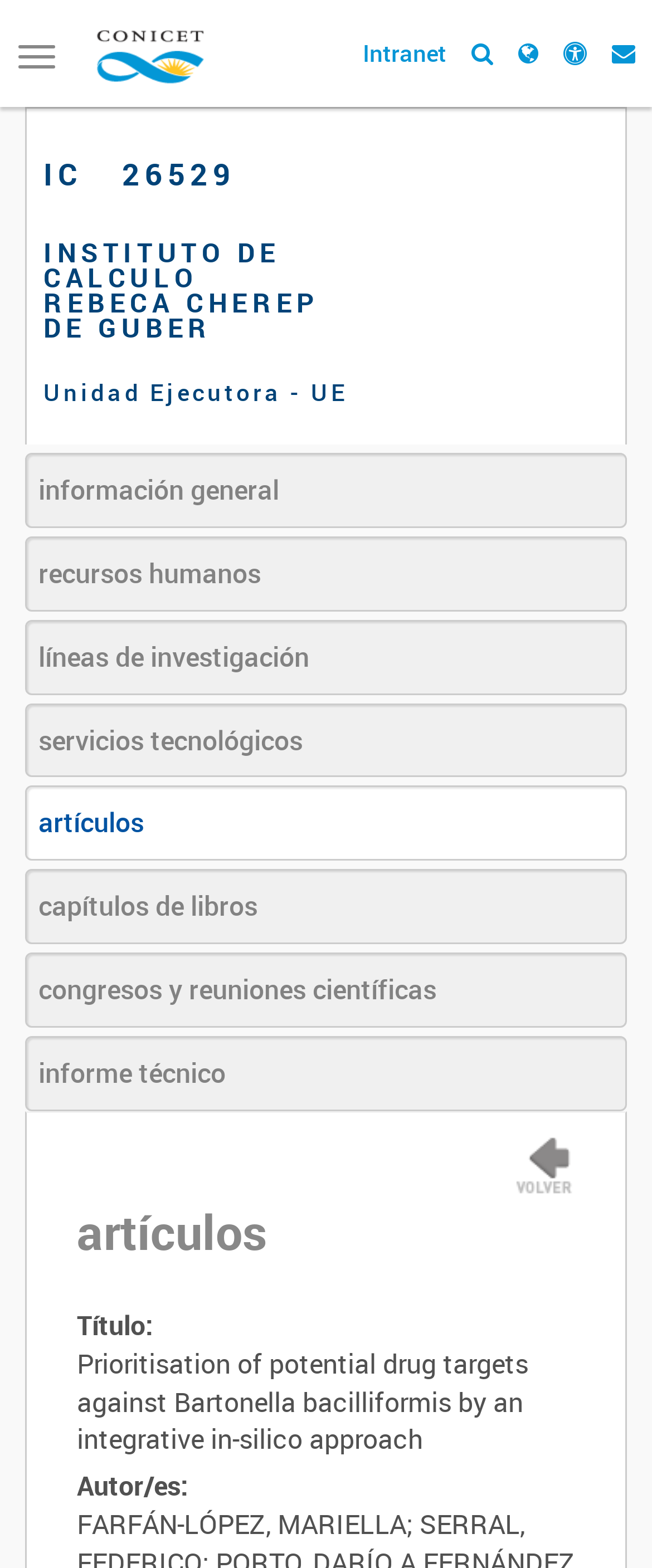Please indicate the bounding box coordinates for the clickable area to complete the following task: "Click the Toggle navigation button". The coordinates should be specified as four float numbers between 0 and 1, i.e., [left, top, right, bottom].

[0.0, 0.018, 0.113, 0.054]